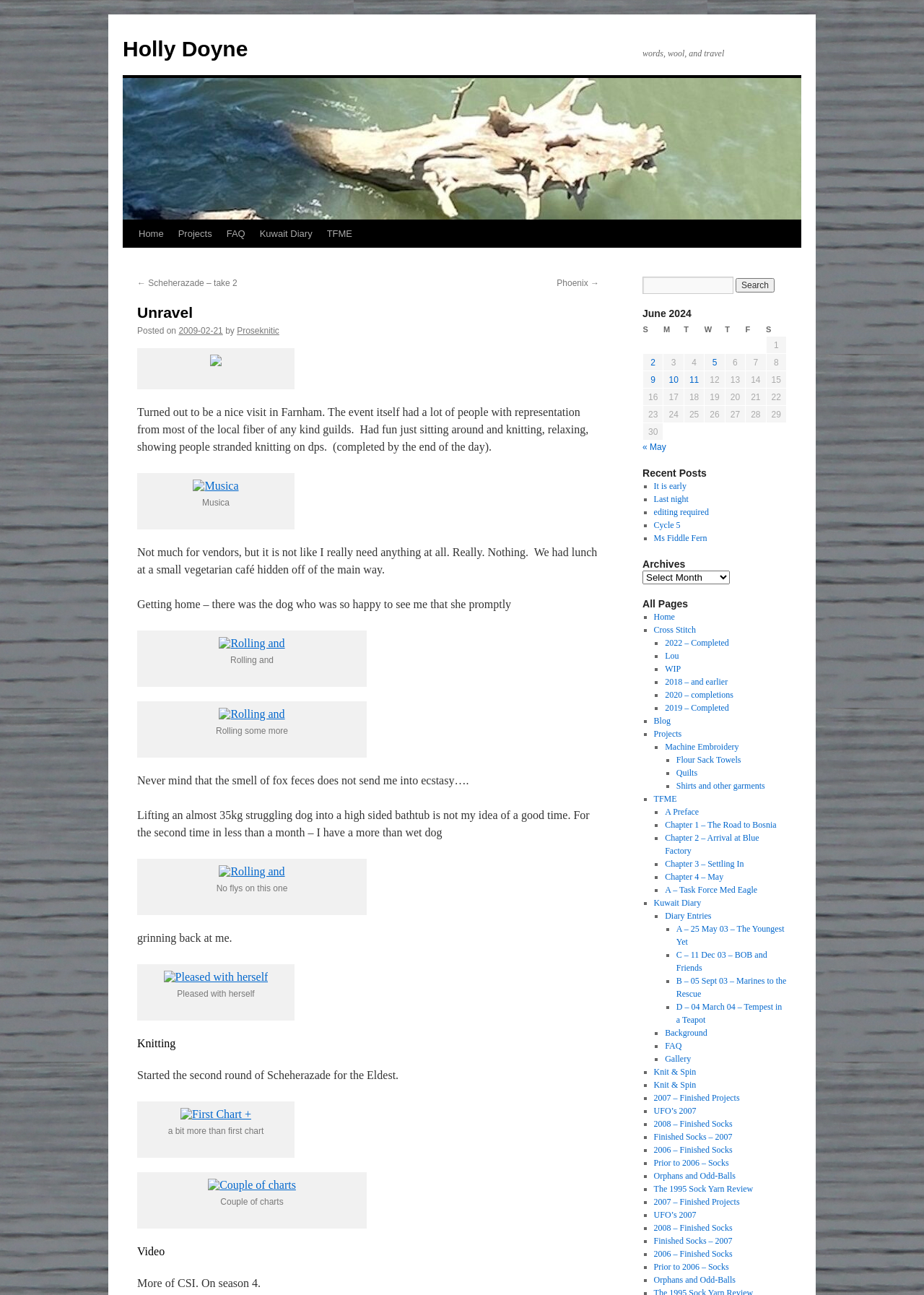Respond with a single word or phrase:
What is the name of the author?

Holly Doyne